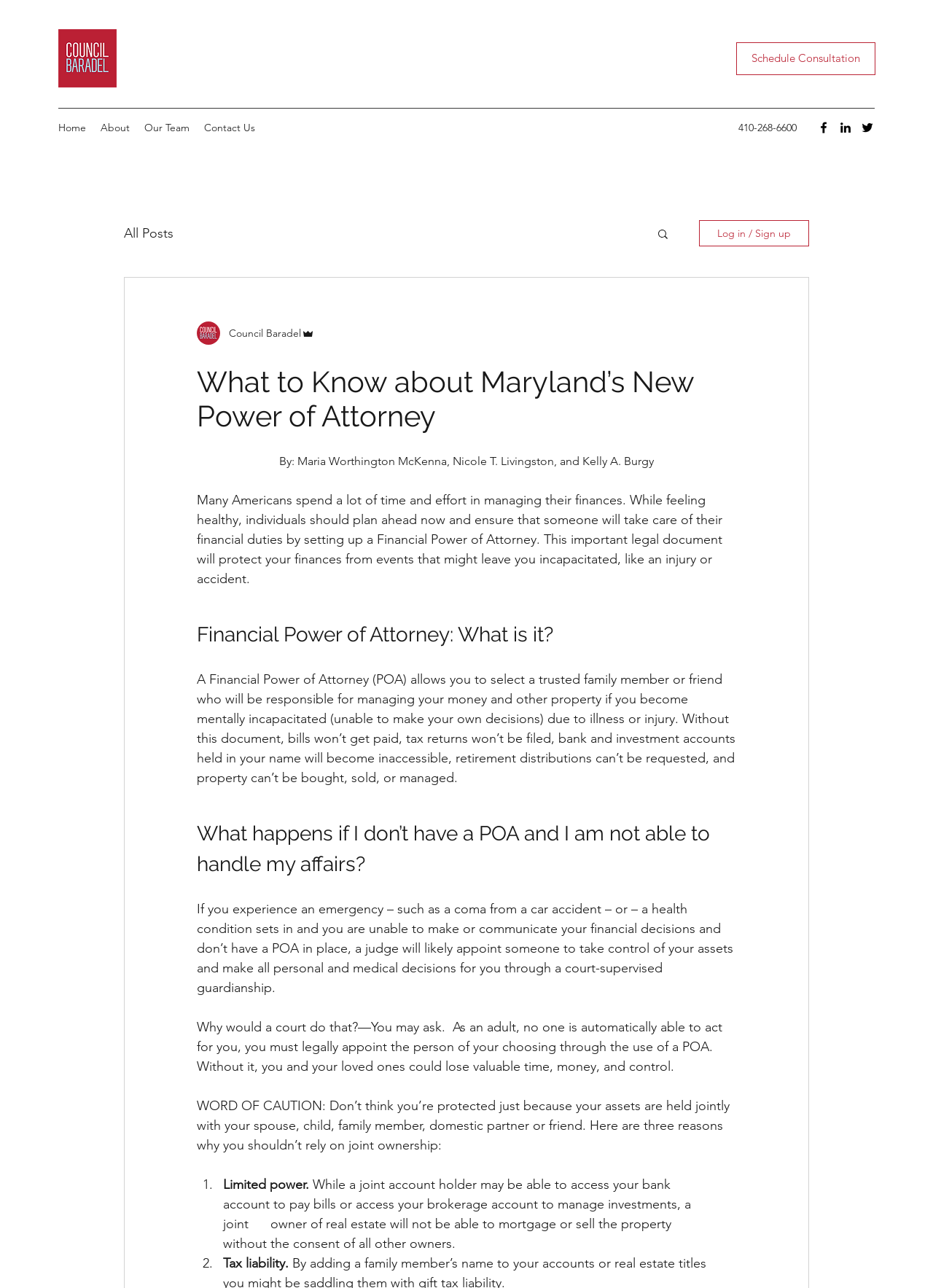Generate a comprehensive caption for the webpage you are viewing.

This webpage is about a blog post titled "What to Know about Maryland's New Power of Attorney". At the top left corner, there is a logo image "CBK_CMYK_noatty.png". On the top right corner, there is a link to "Schedule Consultation" and a phone number "410-268-6600". Below the phone number, there are social media links to Facebook, LinkedIn, and Twitter.

The main content of the webpage is divided into sections. The first section has a heading "What to Know about Maryland's New Power of Attorney" followed by a brief introduction to the topic. The introduction is written by Maria Worthington McKenna, Nicole T. Livingston, and Kelly A. Burgy.

The next section explains what a Financial Power of Attorney is, which allows a trusted person to manage one's finances if they become mentally incapacitated. This section is followed by a section that explains what happens if one doesn't have a Power of Attorney and is unable to handle their affairs.

The webpage also has a navigation menu on the top with links to "Home", "About", "Our Team", and "Contact Us". There is a search button on the top right corner, and a "Log in / Sign up" button next to it. On the bottom left corner, there is a "Council Baradel" logo and an "Admin" button.

Throughout the webpage, there are several headings and subheadings that break up the content into smaller sections, making it easier to read and understand. The text is well-organized and easy to follow, with clear explanations of the topic.